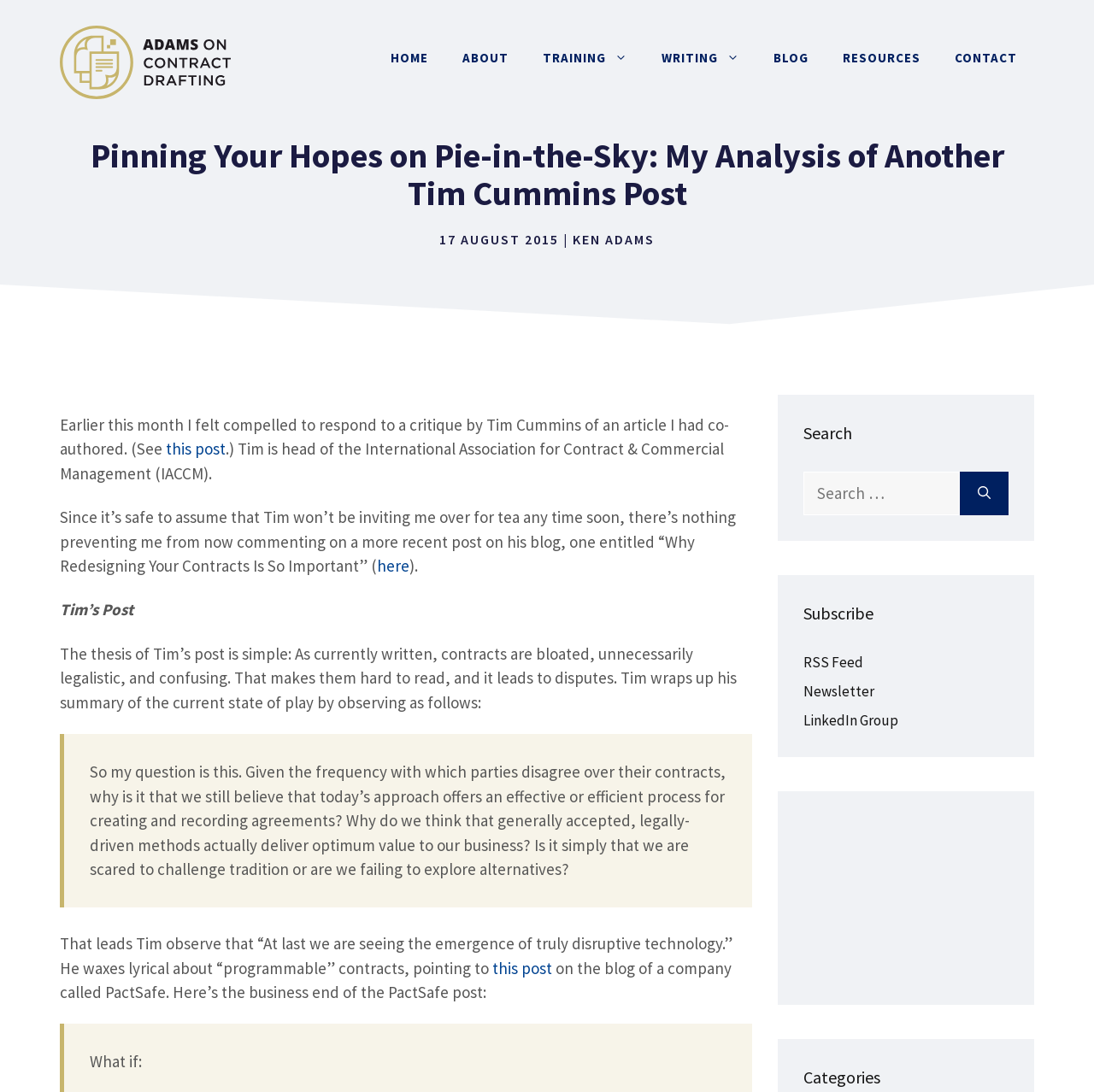Locate the bounding box coordinates of the clickable region necessary to complete the following instruction: "Subscribe to the RSS Feed". Provide the coordinates in the format of four float numbers between 0 and 1, i.e., [left, top, right, bottom].

[0.734, 0.597, 0.789, 0.615]